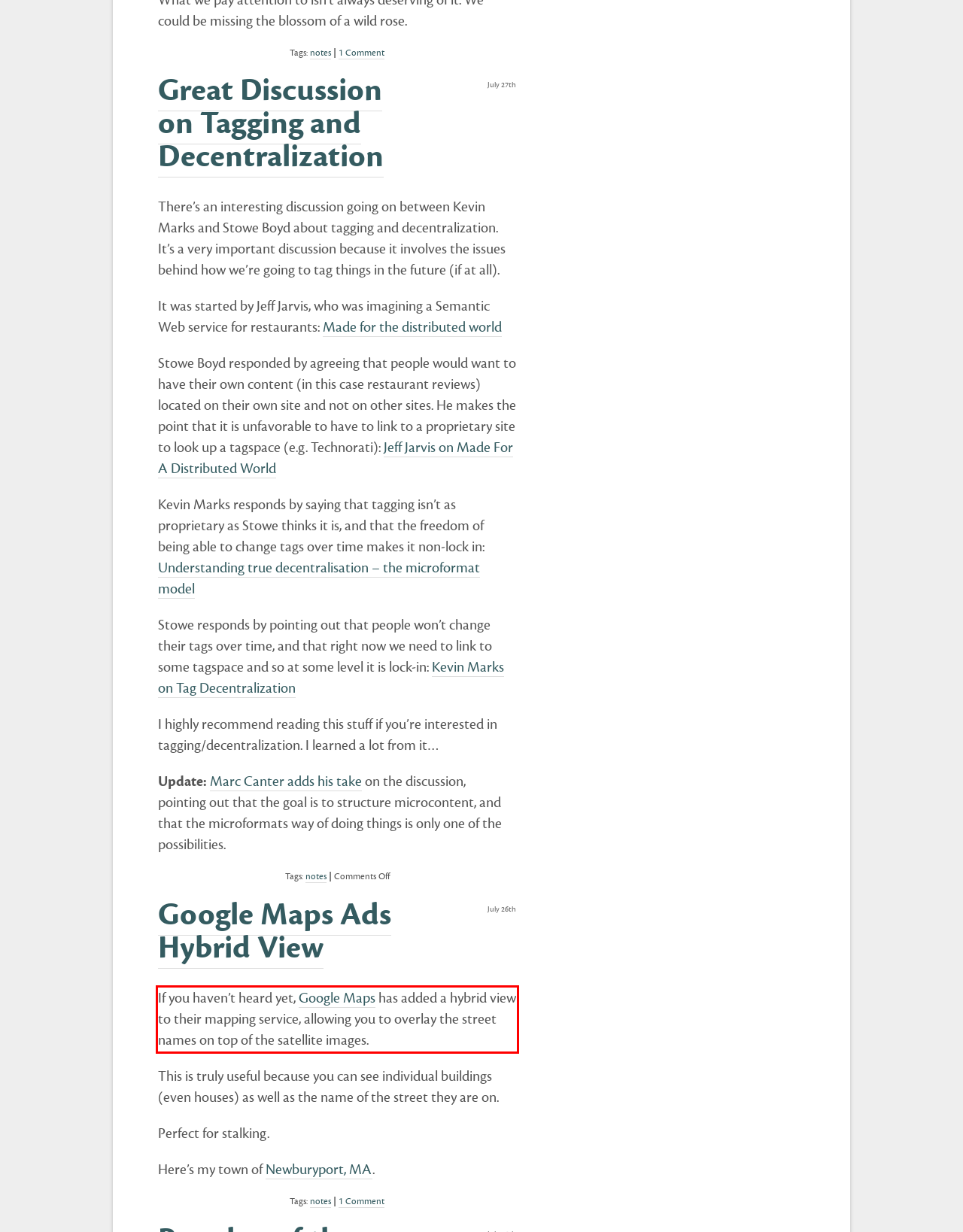The screenshot you have been given contains a UI element surrounded by a red rectangle. Use OCR to read and extract the text inside this red rectangle.

If you haven’t heard yet, Google Maps has added a hybrid view to their mapping service, allowing you to overlay the street names on top of the satellite images.